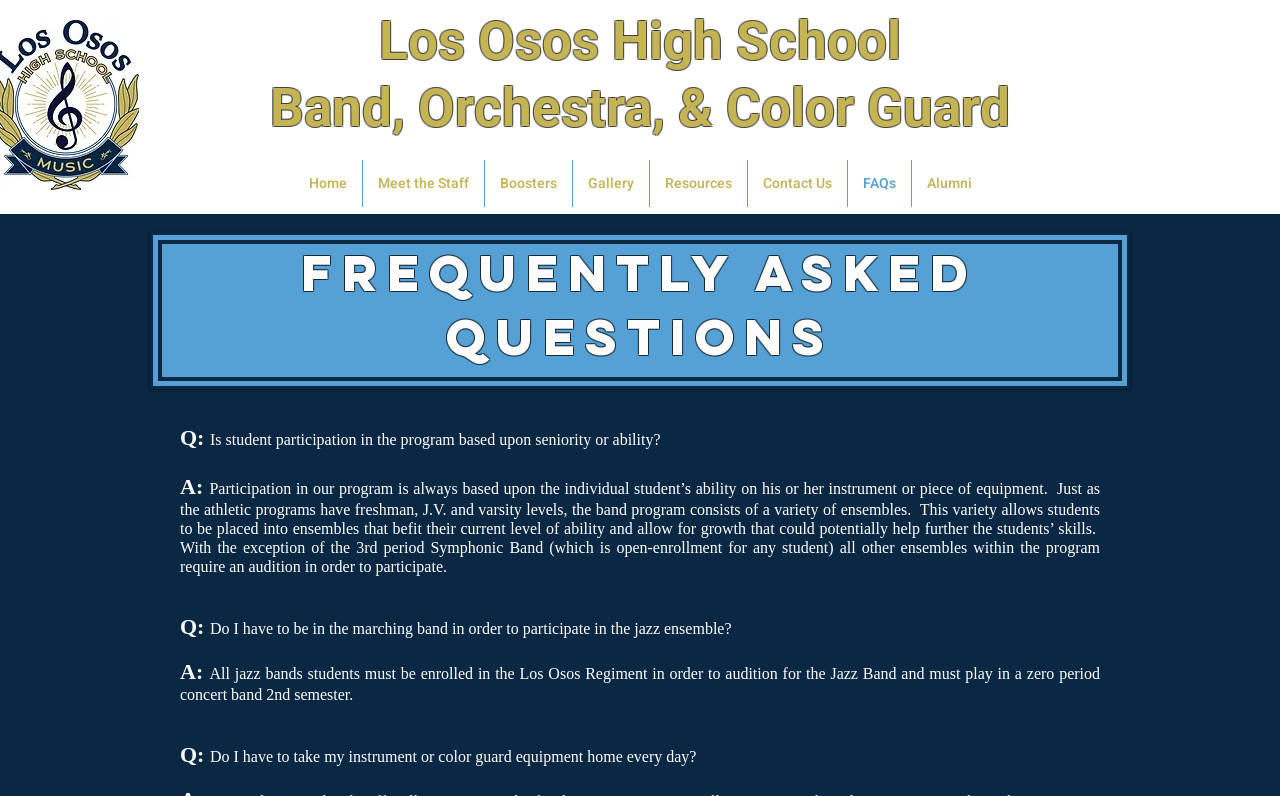Please identify the bounding box coordinates of the element on the webpage that should be clicked to follow this instruction: "Click on the Meet the Staff link". The bounding box coordinates should be given as four float numbers between 0 and 1, formatted as [left, top, right, bottom].

[0.283, 0.201, 0.378, 0.26]